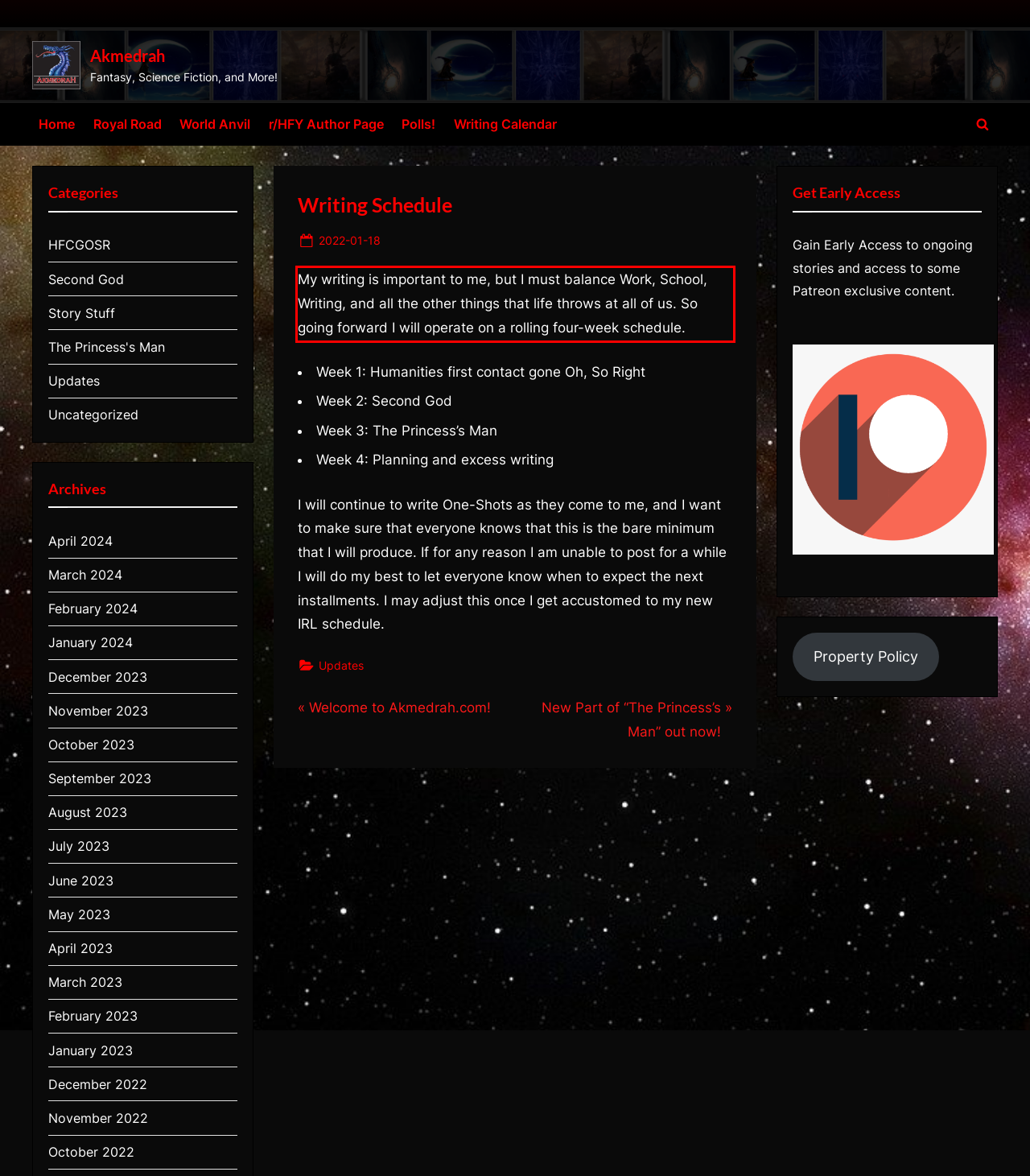Analyze the screenshot of the webpage and extract the text from the UI element that is inside the red bounding box.

My writing is important to me, but I must balance Work, School, Writing, and all the other things that life throws at all of us. So going forward I will operate on a rolling four-week schedule.